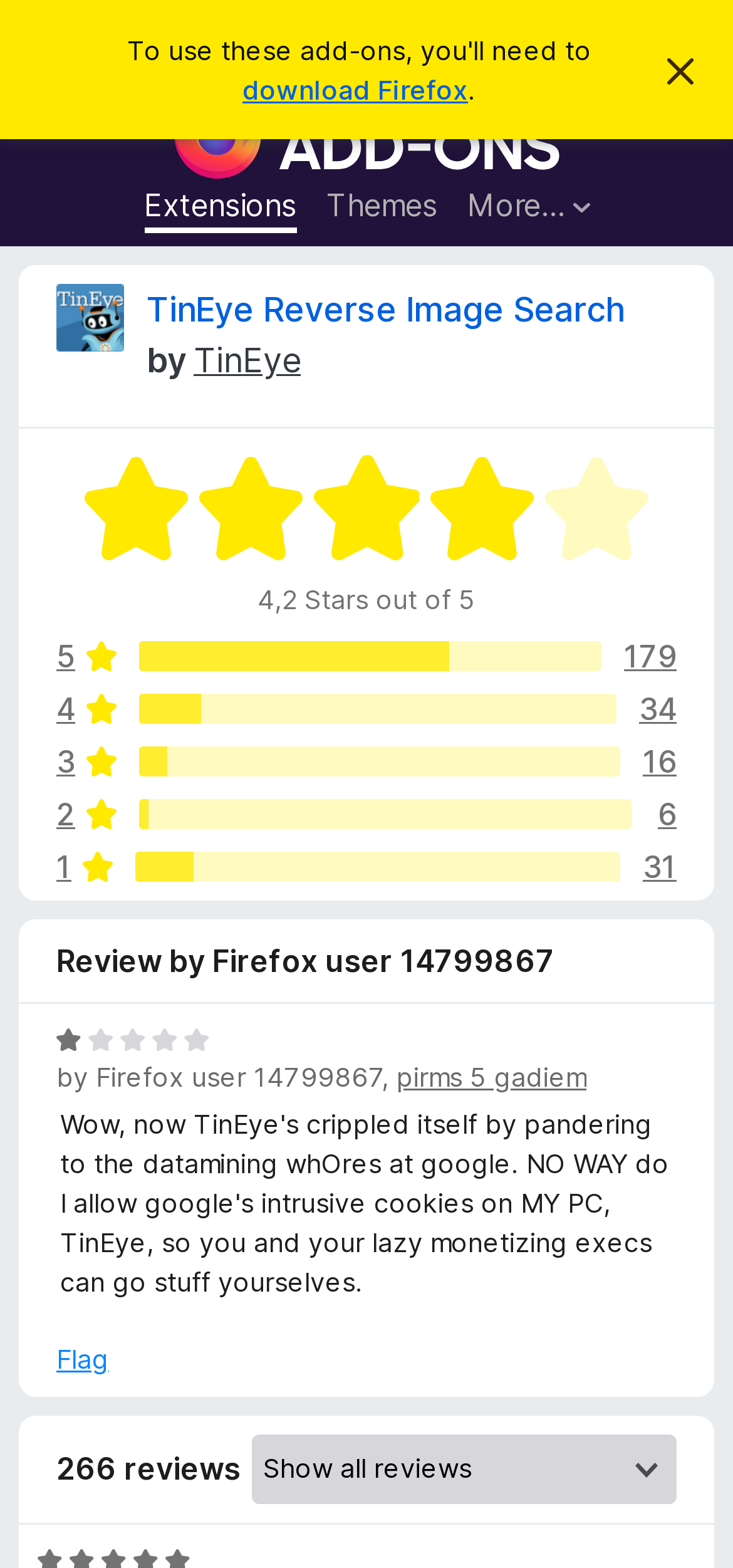How many stars does the add-on have?
From the image, respond using a single word or phrase.

4.2 Stars